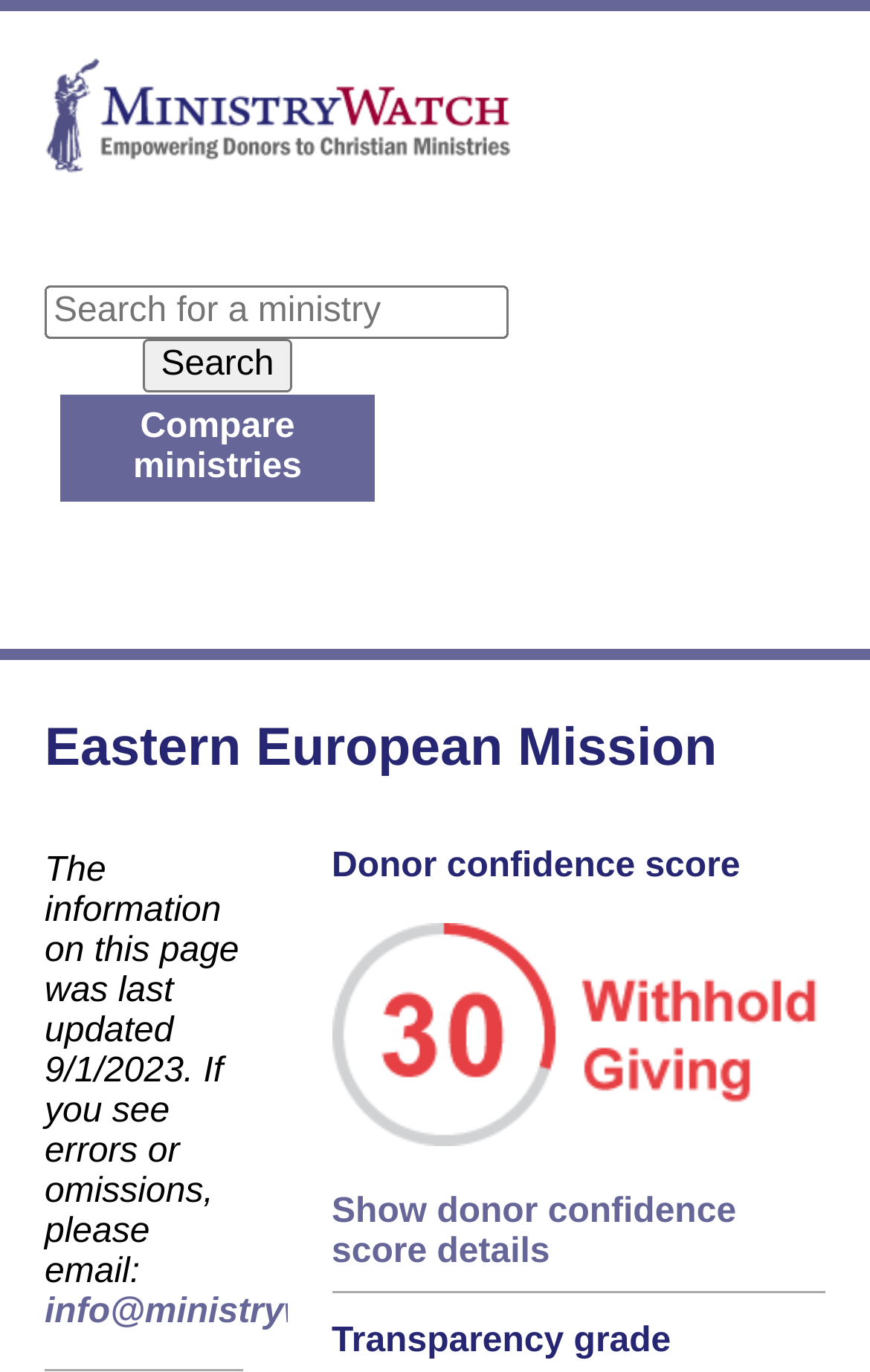Examine the image and give a thorough answer to the following question:
What is the function of the 'Compare ministries' link?

The 'Compare ministries' link is located at the top of the webpage, and it suggests that the user can click on this link to compare different ministries. The exact functionality of this link is not clear, but it likely allows users to view and compare information about multiple ministries.